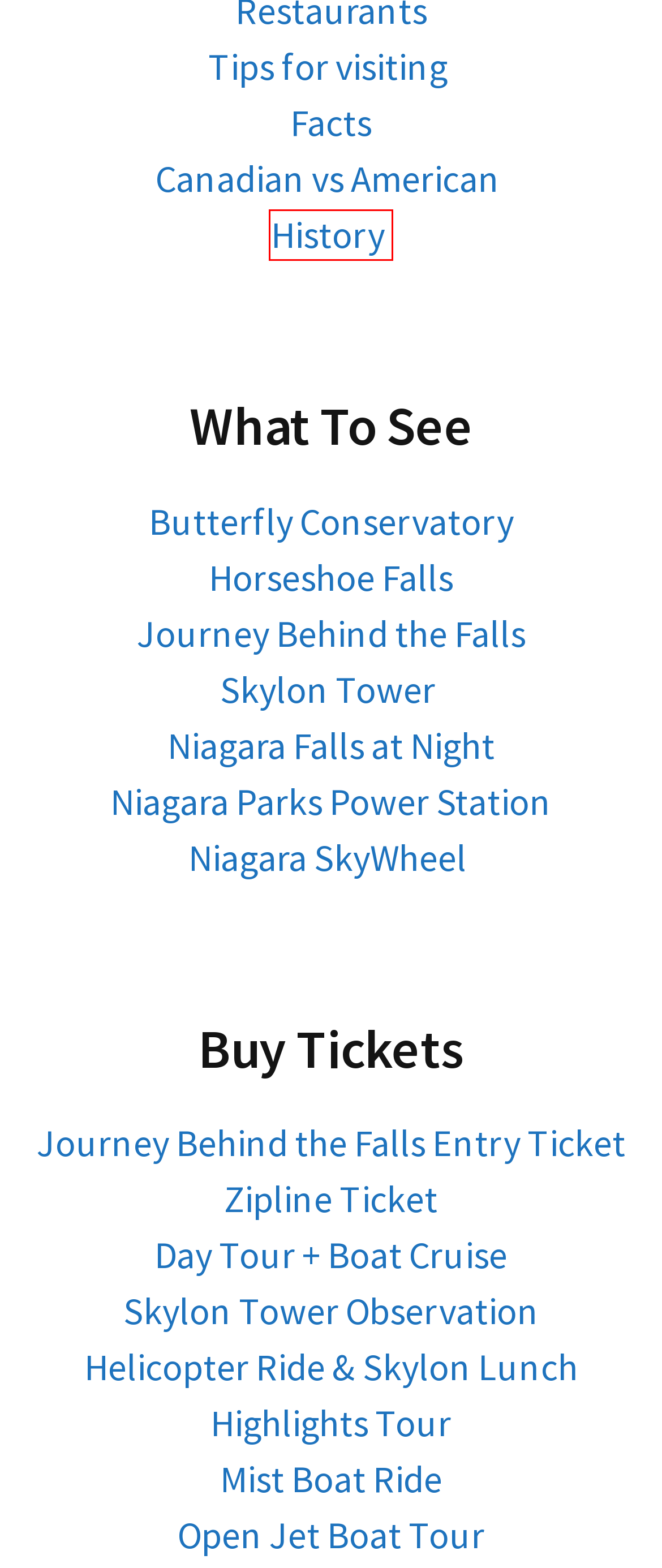Analyze the webpage screenshot with a red bounding box highlighting a UI element. Select the description that best matches the new webpage after clicking the highlighted element. Here are the options:
A. Niagara Falls Tickets - Skylon Tower Observatory, Tickets
B. Niagara Falls Tickets - Skylon Observation Tower, Tickets
C. Niagara Falls Tickets - Horseshoe Fall, Best holiday spot
D. Niagara Falls Tickets - Journey Behind the Falls, Entry
E. Niagara Falls Tickets - Illuminations, Horseshoe Falls
F. Niagara Falls Tickets - Highlights Tour, Package Tickets
G. Niagara Falls Tickets - Maid of the Mist Boat Ride Prices
H. History of Niagara Falls   - Niagara-Falls-Tickets-com

H